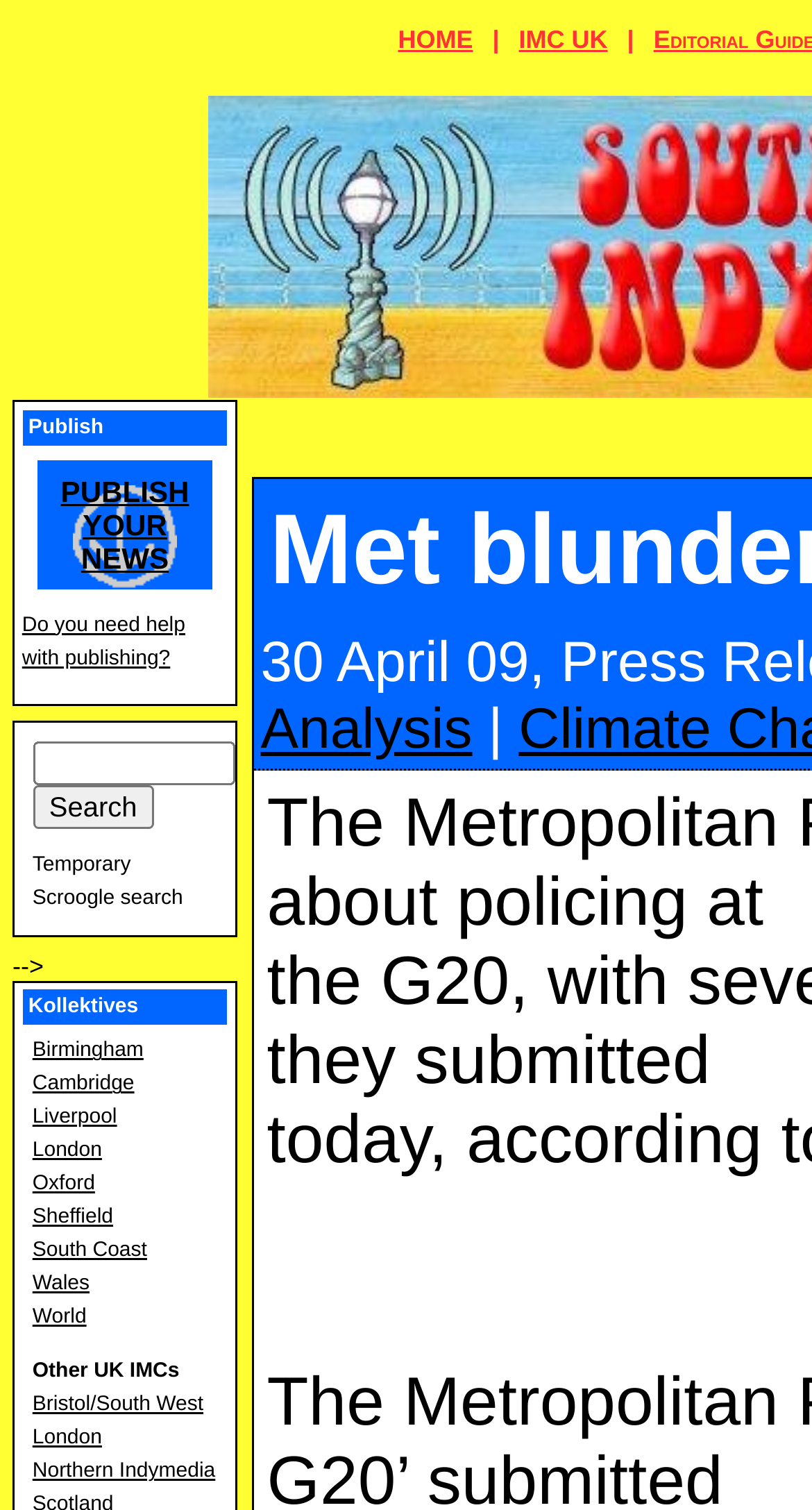Provide the bounding box coordinates of the UI element this sentence describes: "name="Gw" title="Input your search terms"".

[0.04, 0.491, 0.289, 0.52]